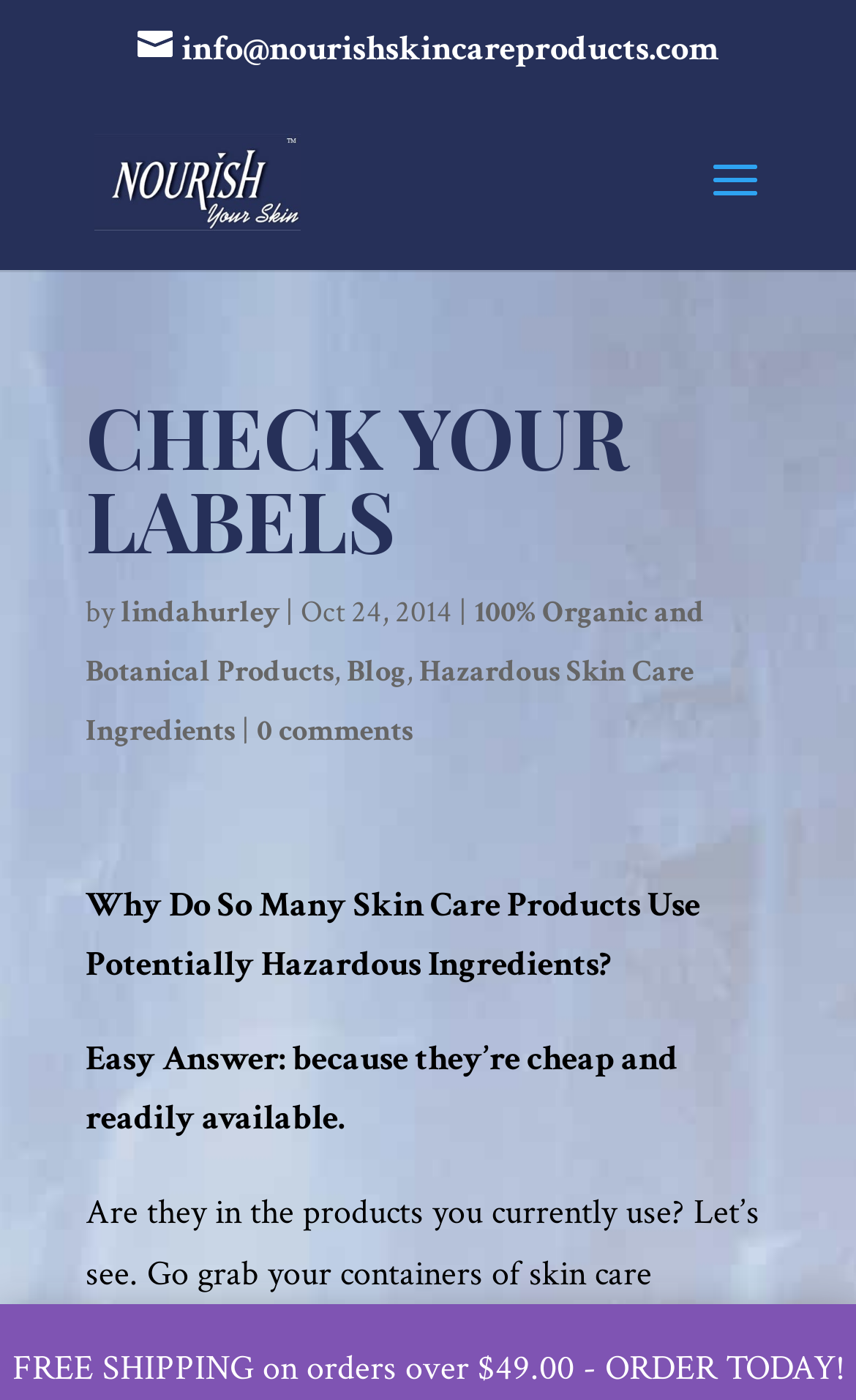Please specify the bounding box coordinates of the clickable section necessary to execute the following command: "go to Nourish Skin Care Products homepage".

[0.11, 0.112, 0.351, 0.145]